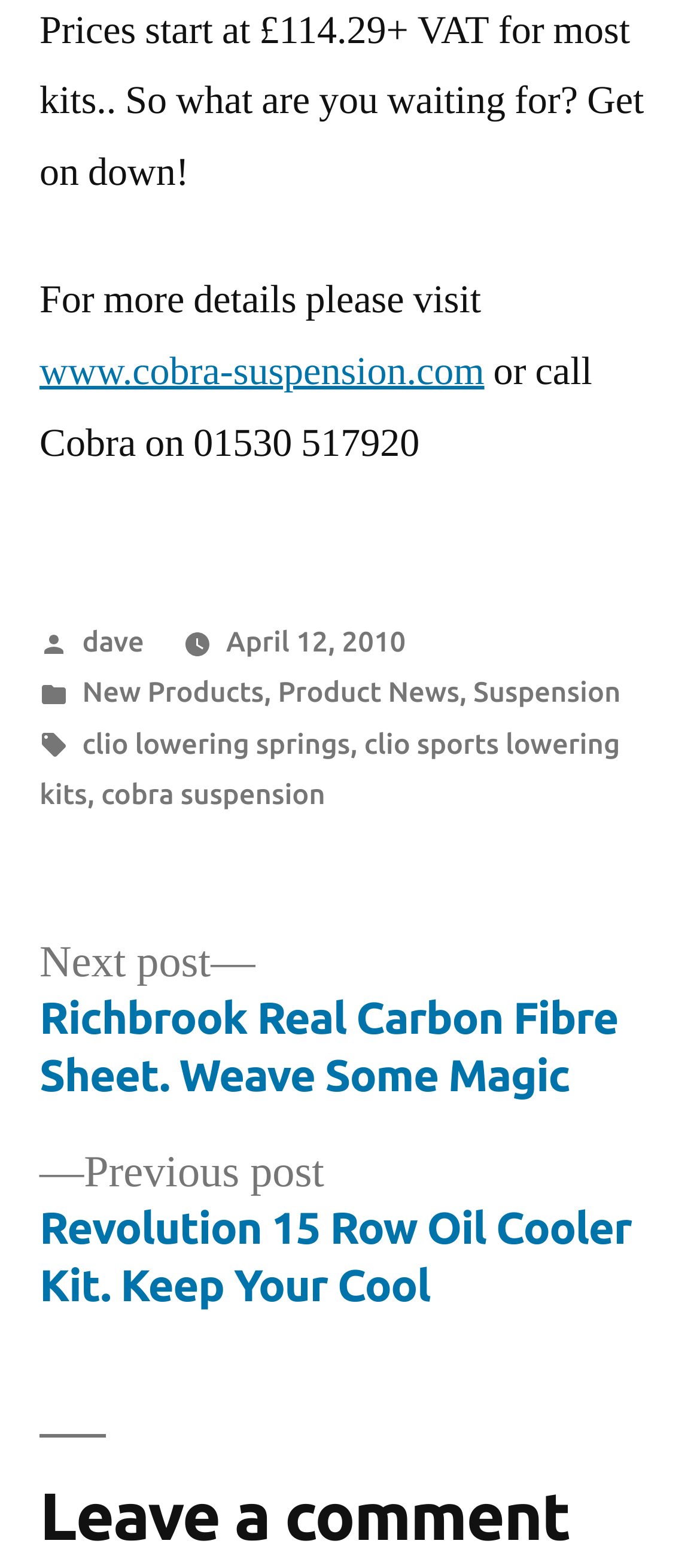Please answer the following query using a single word or phrase: 
What is the name of the author of the post?

dave